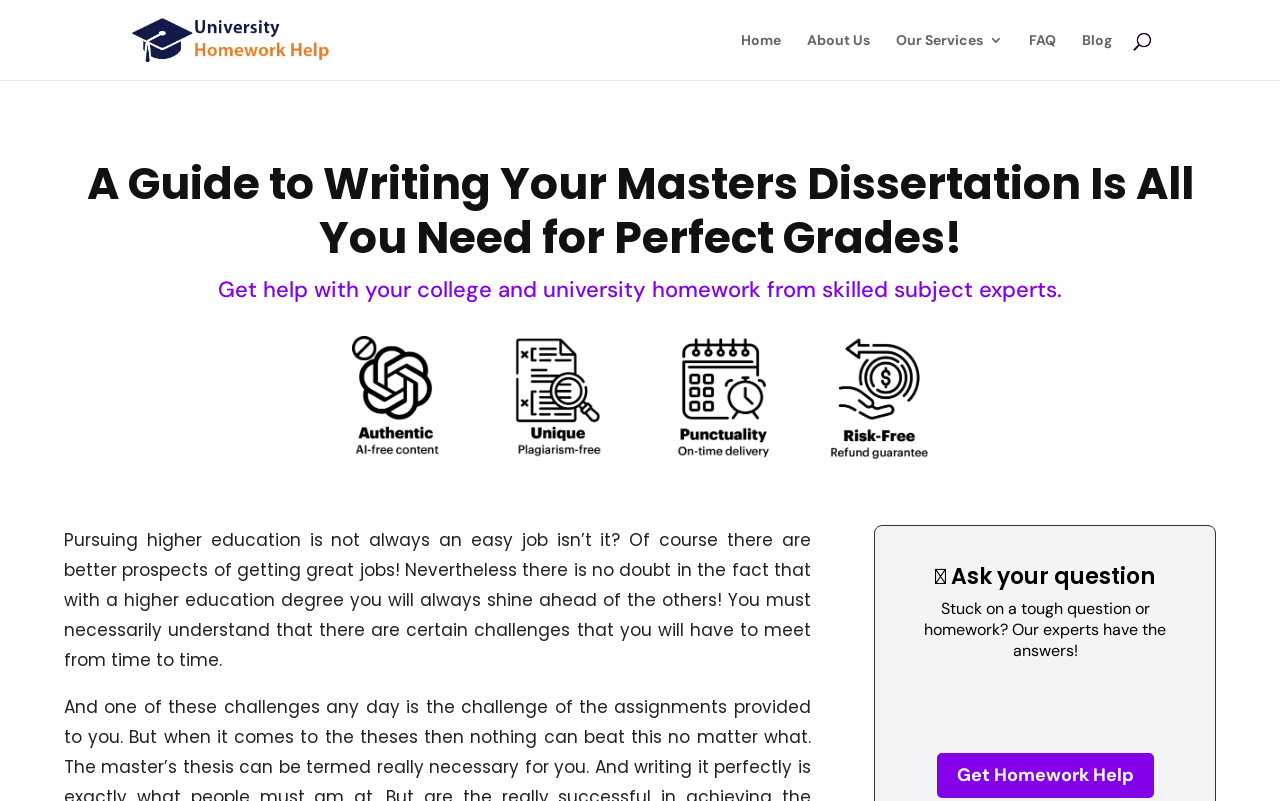Please respond to the question using a single word or phrase:
What is the topic of the main content?

Writing a master's dissertation